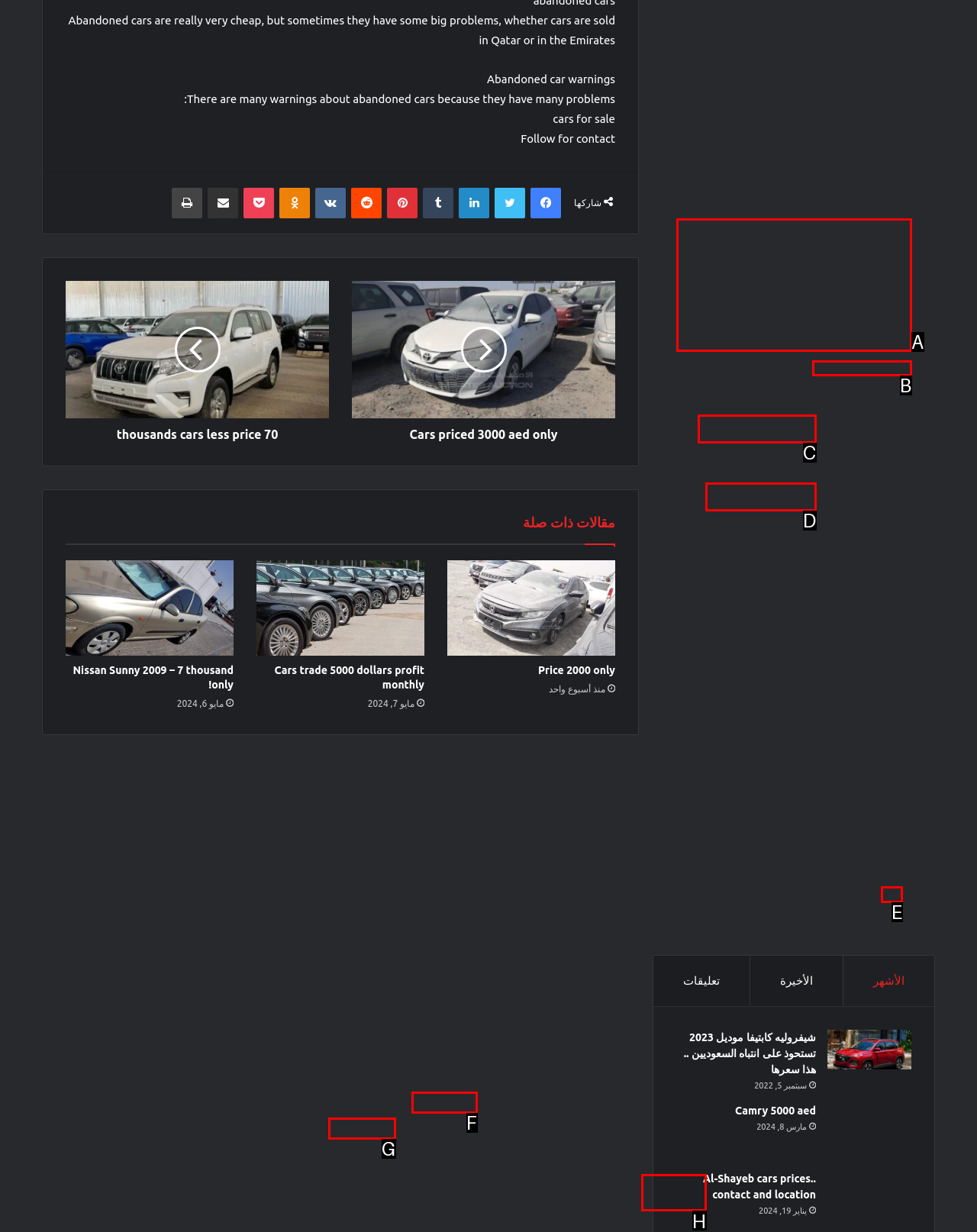Which option corresponds to the following element description: Toyota Yaris?
Please provide the letter of the correct choice.

G